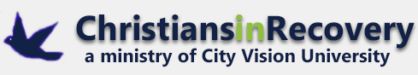Give a thorough description of the image, including any visible elements and their relationships.

The image features the logo of "Christians in Recovery," which is a ministry associated with City Vision University. The logo presents a stylized blue dove, symbolizing peace and hope, alongside the text "Christians in Recovery" in a modern font. The word "in" is highlighted in a vibrant green, adding visual interest to the design. Below the main title, the tagline emphasizes its connection to City Vision University, further reinforcing the ministry's educational and recovery-focused mission. This logo signifies a community dedicated to spiritual growth and support for individuals on their recovery journey.